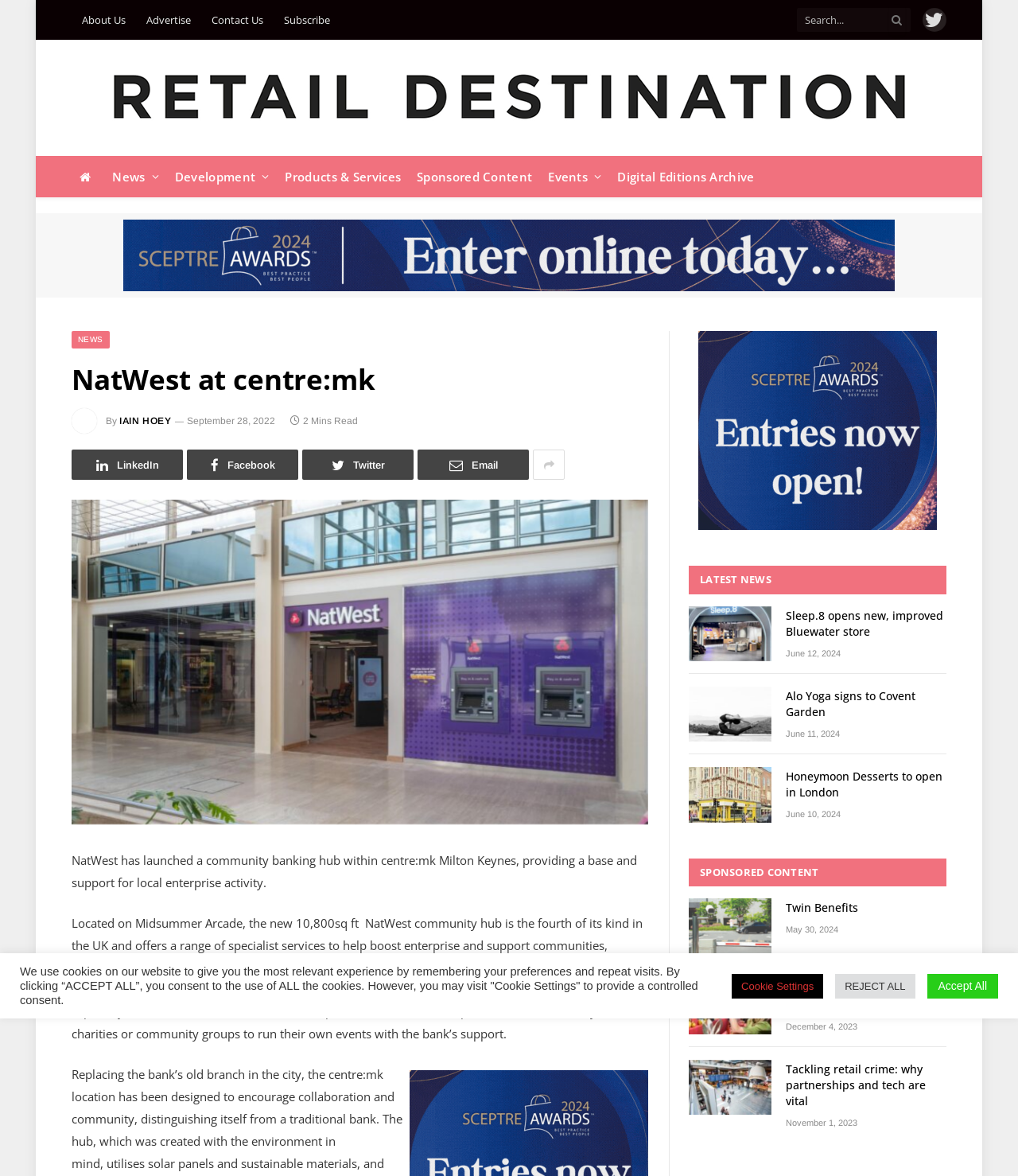Provide a thorough and detailed response to the question by examining the image: 
What is the purpose of the events and learning area in the NatWest community hub?

I found the answer by reading the article on the webpage, which mentions that the branch is centered around an events and learning area for hosting sessions on topics such as financial capability, how to start a business and how to plan for the future.